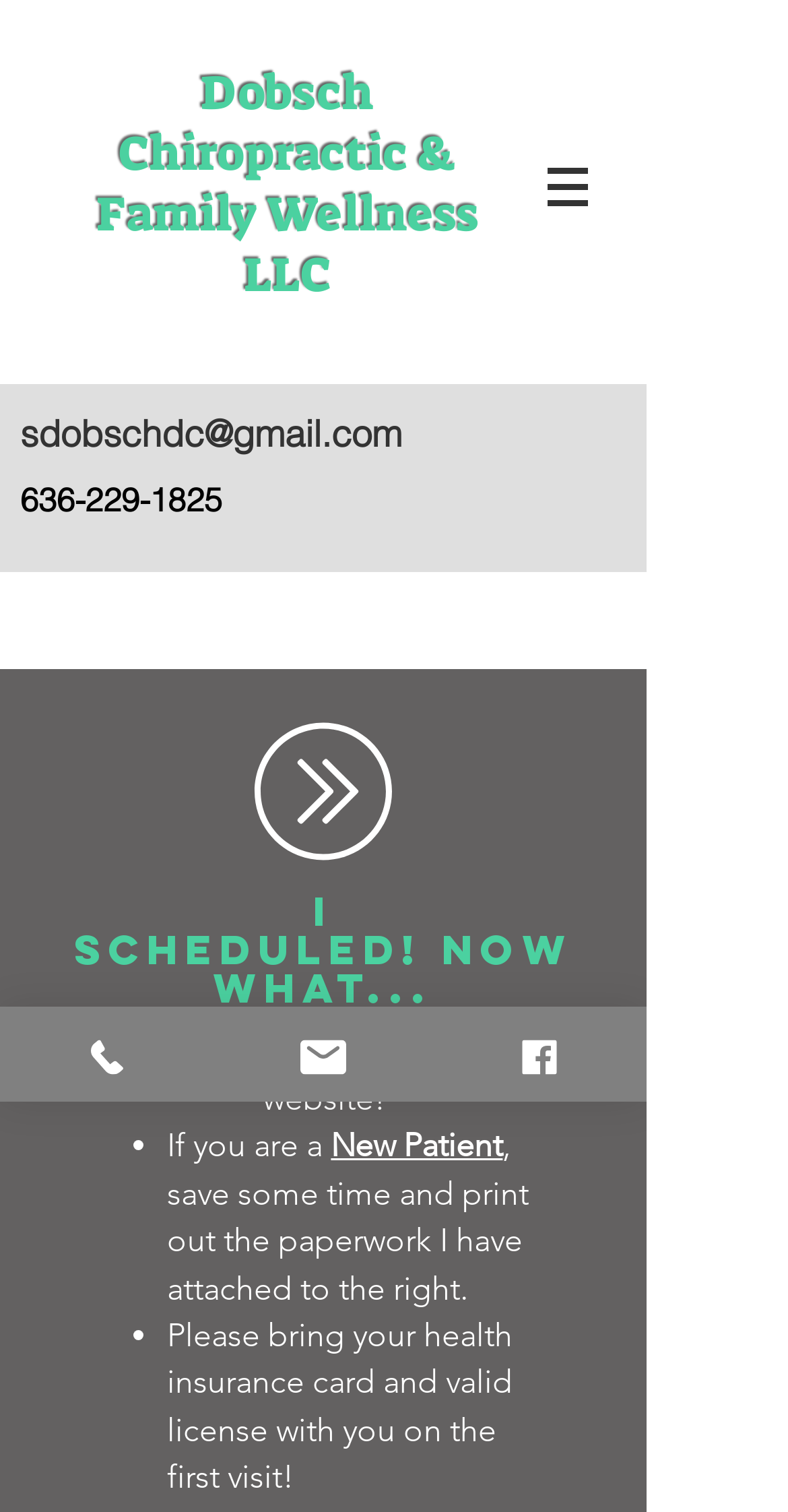Given the element description, predict the bounding box coordinates in the format (top-left x, top-left y, bottom-right x, bottom-right y). Make sure all values are between 0 and 1. Here is the element description: sdobschdc@gmail.com

[0.026, 0.271, 0.51, 0.302]